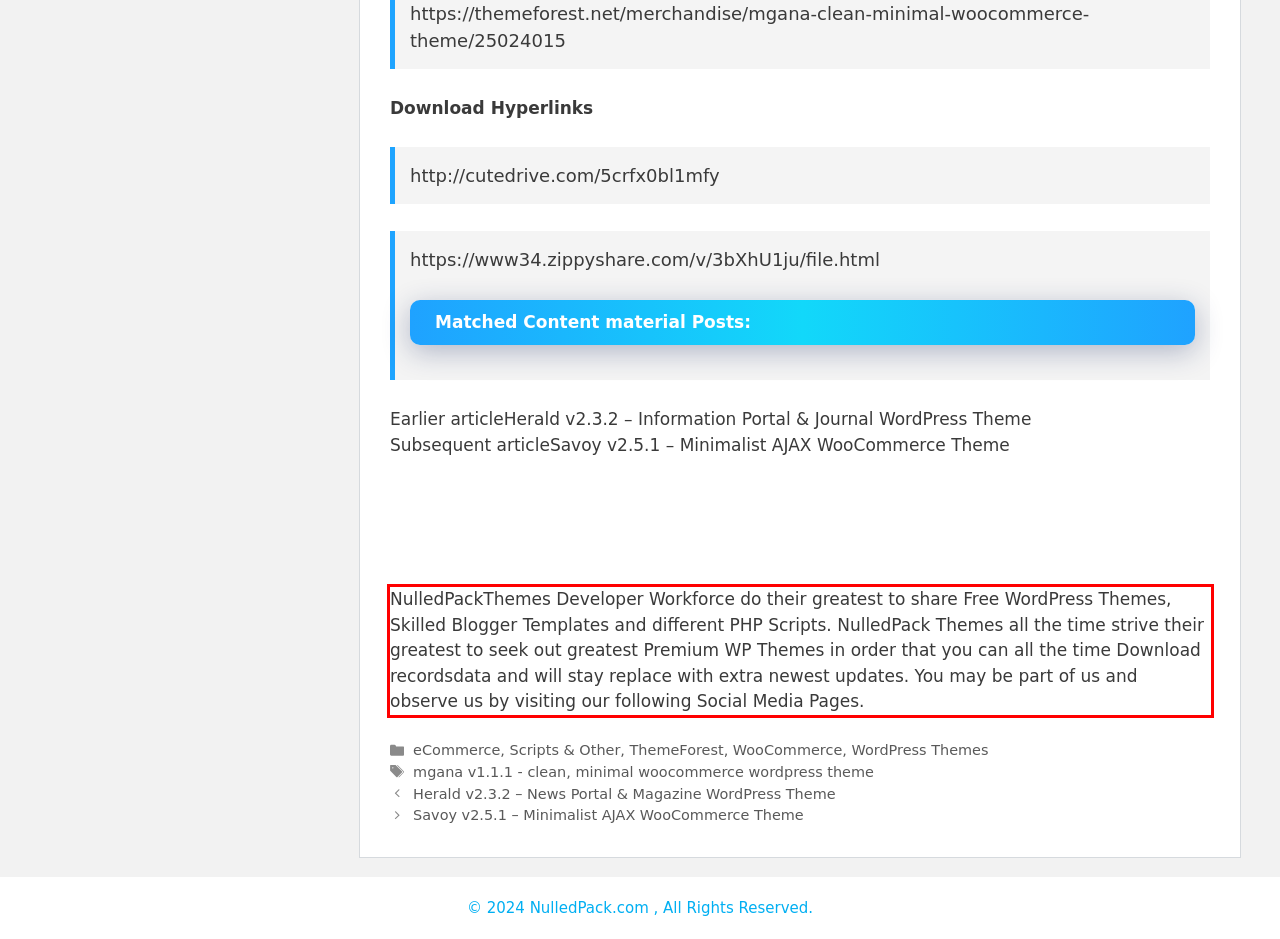You have a screenshot of a webpage, and there is a red bounding box around a UI element. Utilize OCR to extract the text within this red bounding box.

NulledPackThemes Developer Workforce do their greatest to share Free WordPress Themes, Skilled Blogger Templates and different PHP Scripts. NulledPack Themes all the time strive their greatest to seek out greatest Premium WP Themes in order that you can all the time Download recordsdata and will stay replace with extra newest updates. You may be part of us and observe us by visiting our following Social Media Pages.